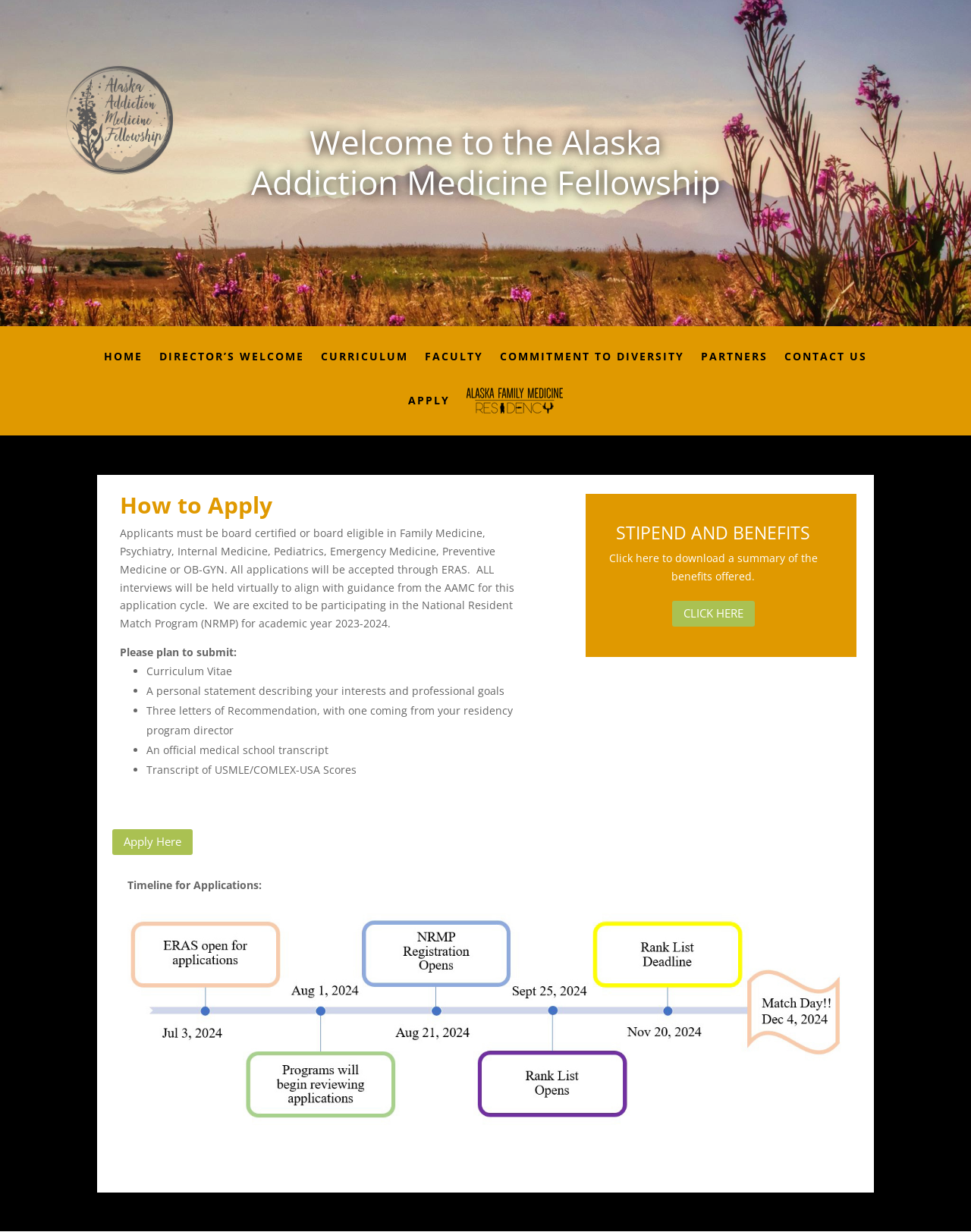Identify the bounding box coordinates of the specific part of the webpage to click to complete this instruction: "Click the CLICK HERE link".

[0.692, 0.488, 0.777, 0.509]